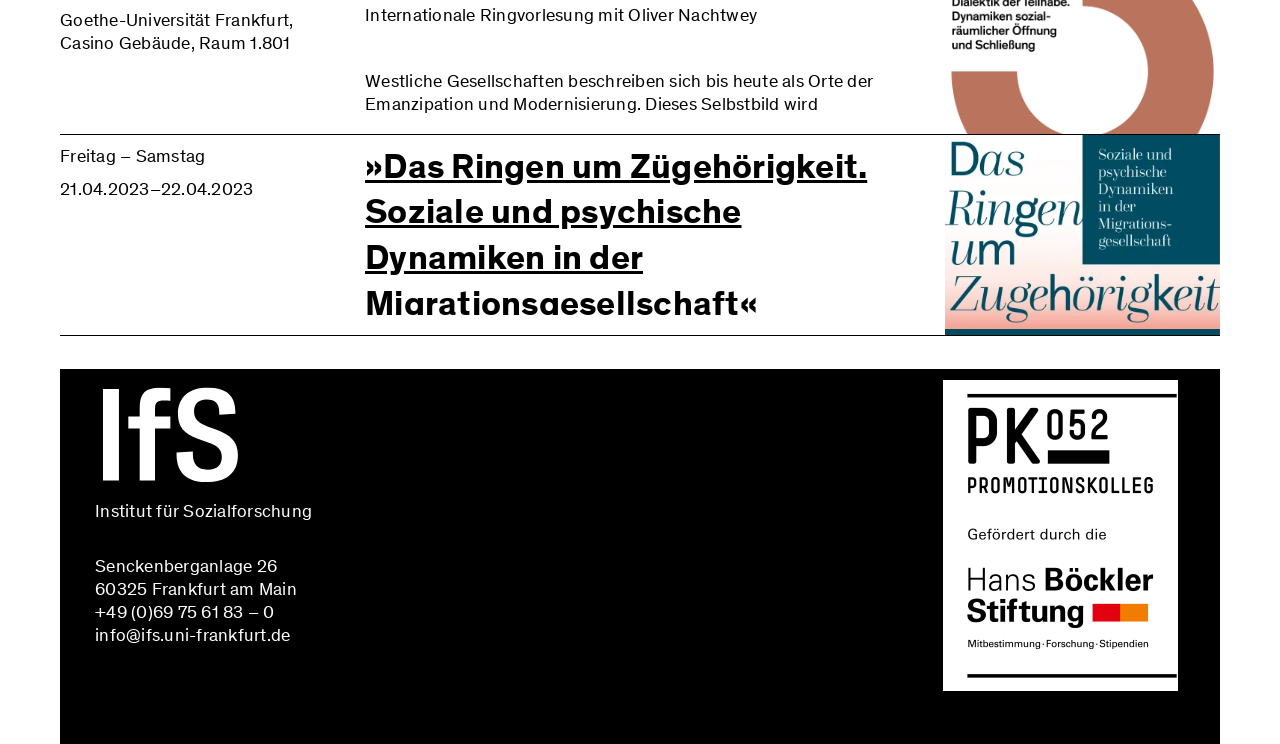Extract the bounding box coordinates for the described element: "https://www.youtube.com/watch?v=x_0KLqaDsTI". The coordinates should be represented as four float numbers between 0 and 1: [left, top, right, bottom].

[0.285, 0.384, 0.592, 0.413]